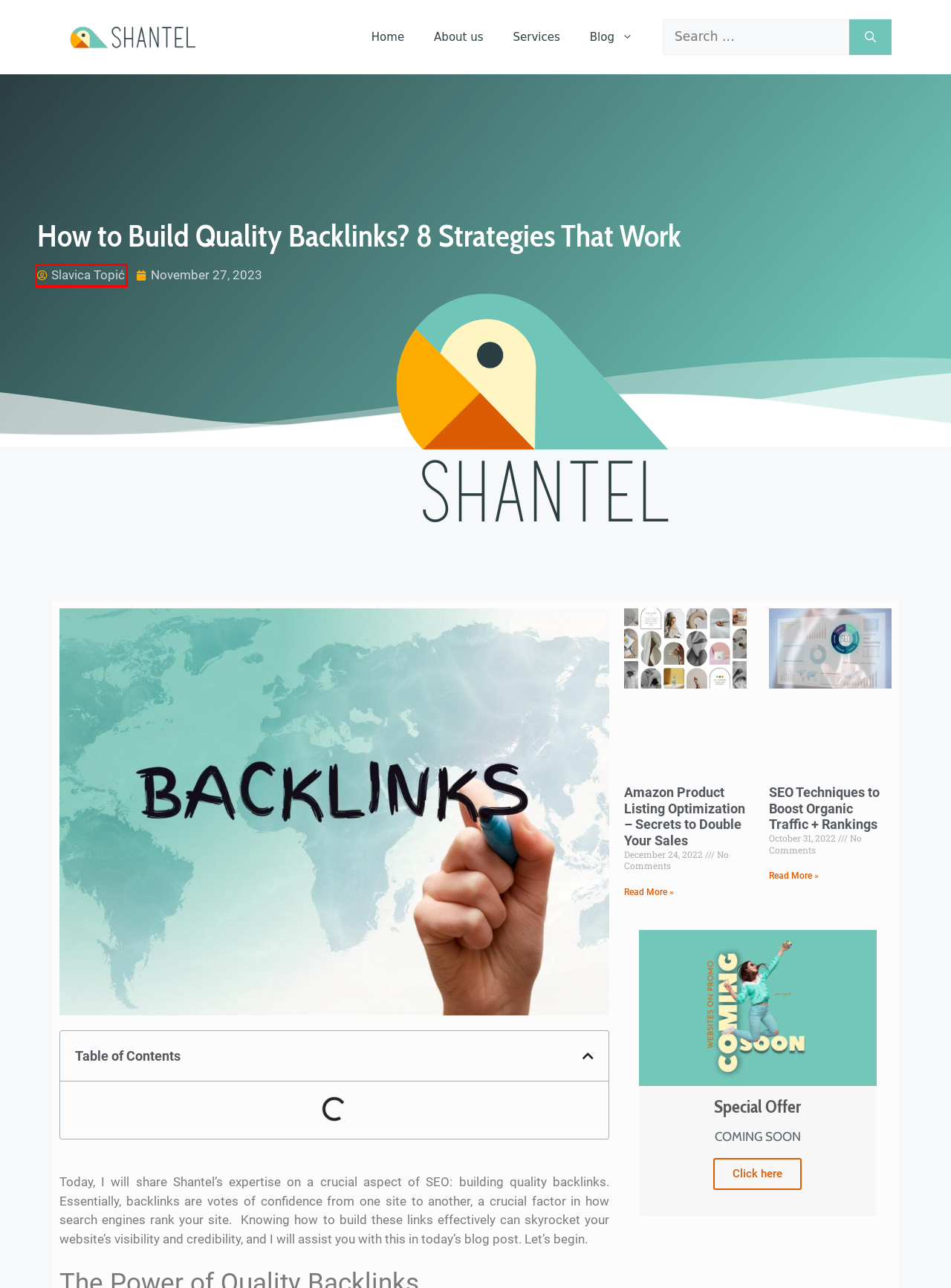Review the screenshot of a webpage which includes a red bounding box around an element. Select the description that best fits the new webpage once the element in the bounding box is clicked. Here are the candidates:
A. About us - Shantel
B. SEO Techniques to Boost Organic Traffic + Rankings
C. Blog - Shantel
D. November 27, 2023 - Shantel
E. Shantel - Digital Marketing Agency
F. Slavica Topić, Author at Shantel
G. Services Archives - Shantel
H. Amazon Product Listing Optimization - Secrets to Double Your Sales

F